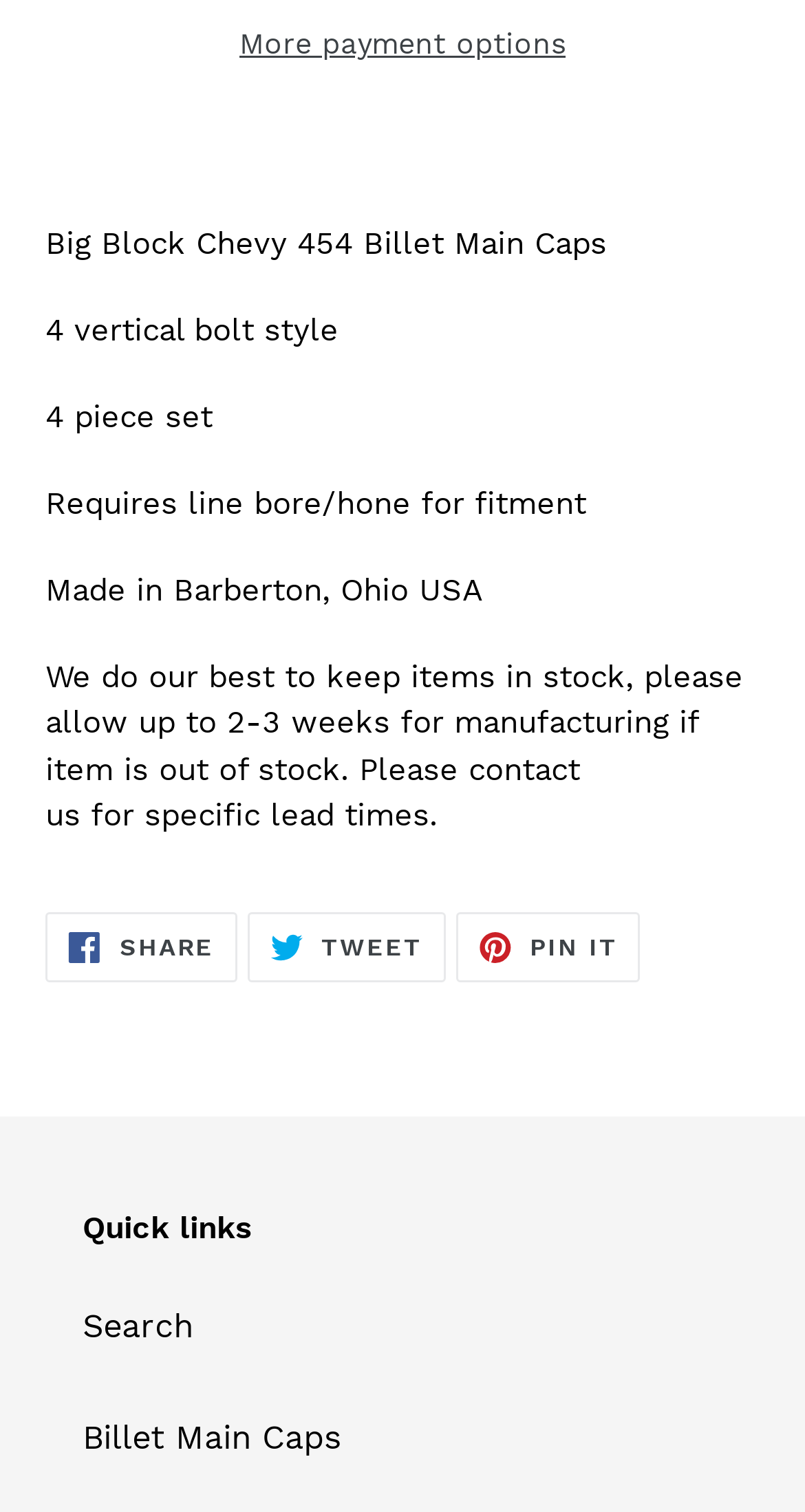Find the bounding box coordinates for the HTML element specified by: "Histology Class Complaint".

None